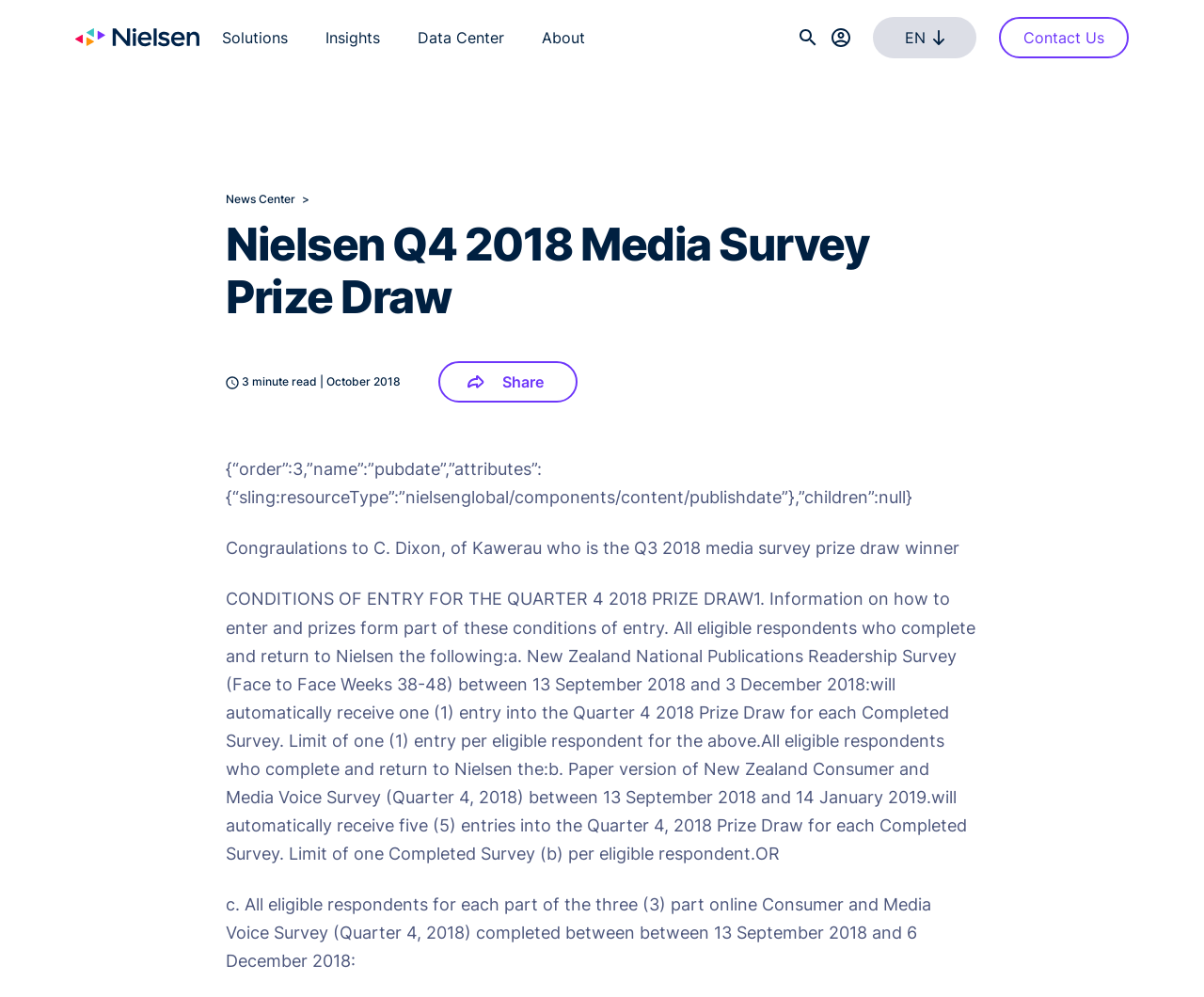What is the language of the webpage?
Look at the image and answer the question with a single word or phrase.

English